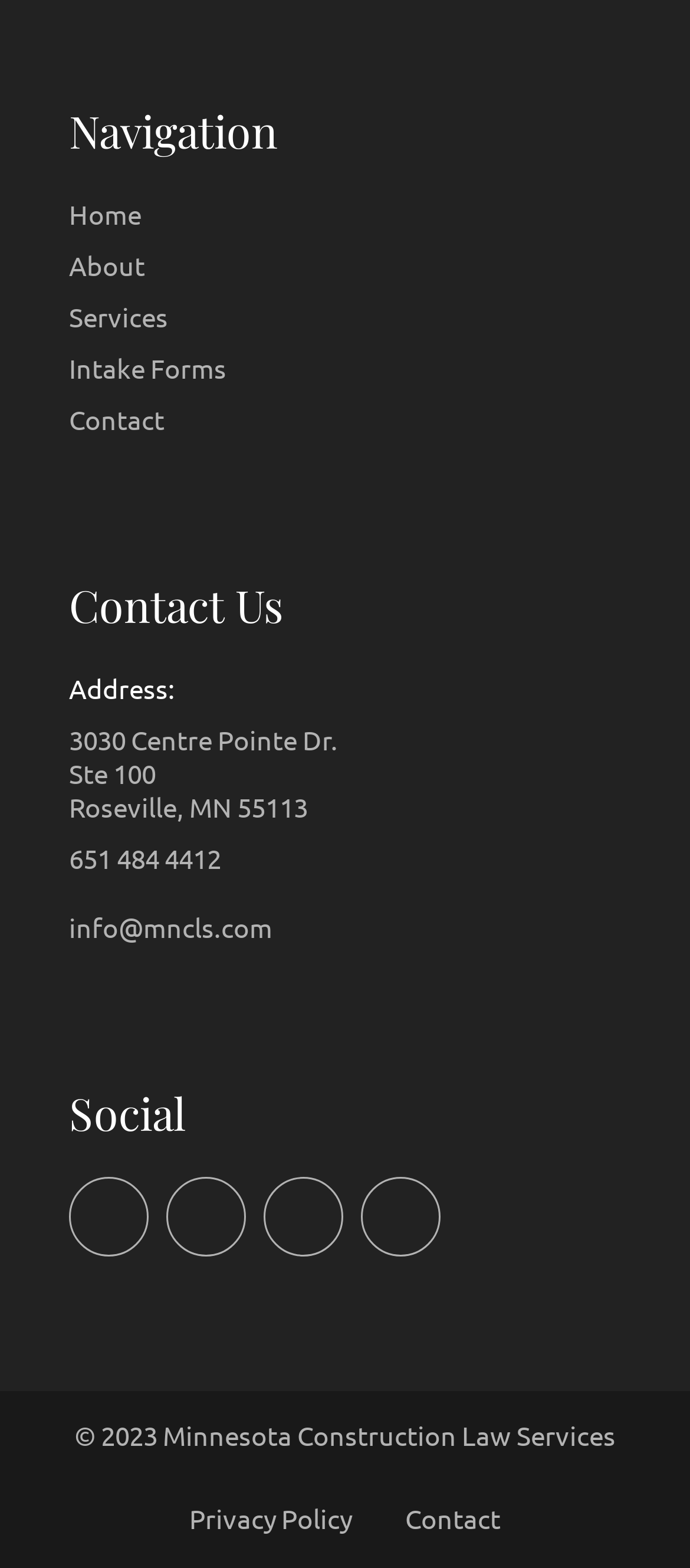Please answer the following question using a single word or phrase: 
What is the phone number of the company?

651 484 4412